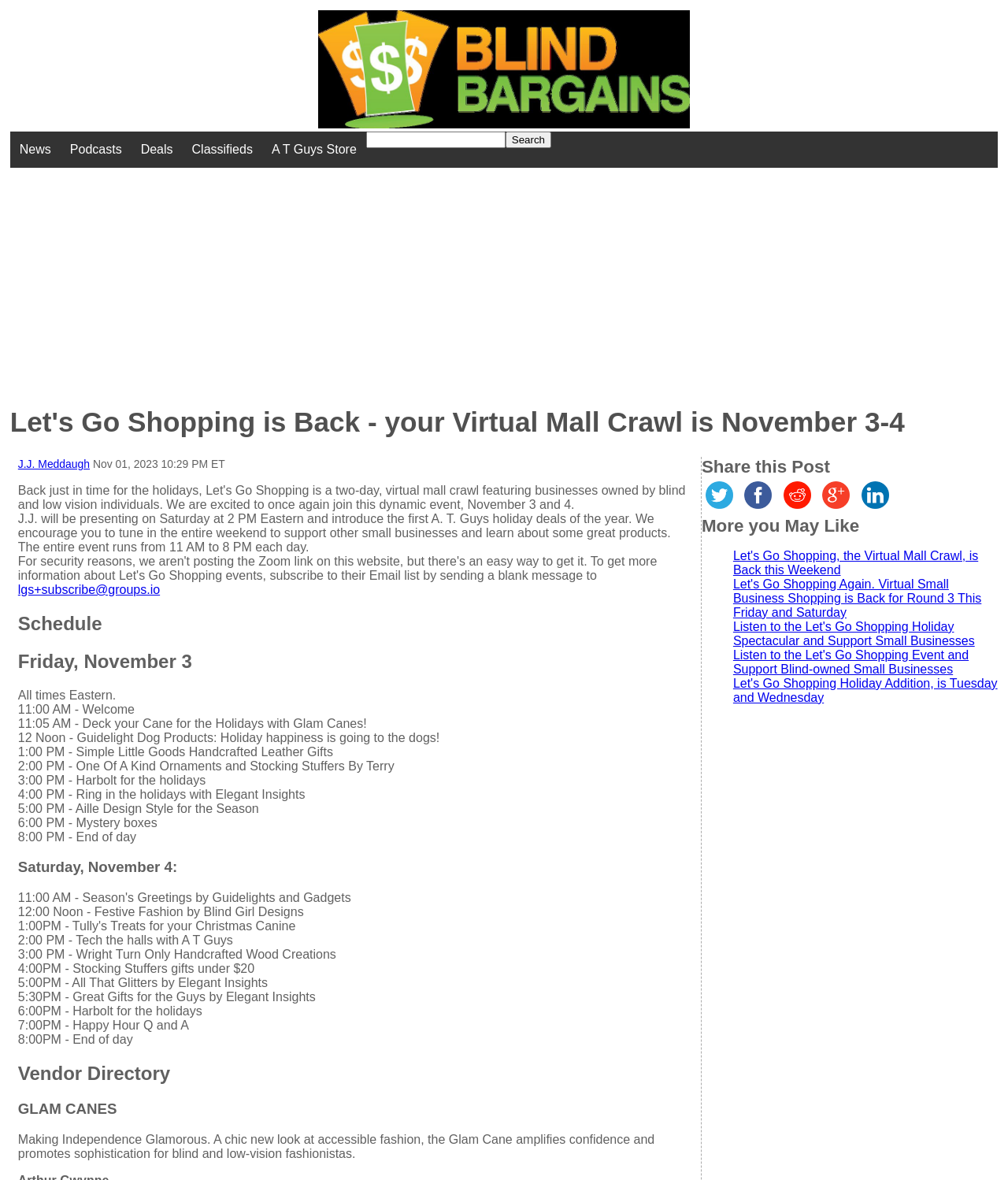Determine the bounding box coordinates of the clickable element to achieve the following action: 'Read more about GLAM CANES'. Provide the coordinates as four float values between 0 and 1, formatted as [left, top, right, bottom].

[0.018, 0.933, 0.687, 0.947]